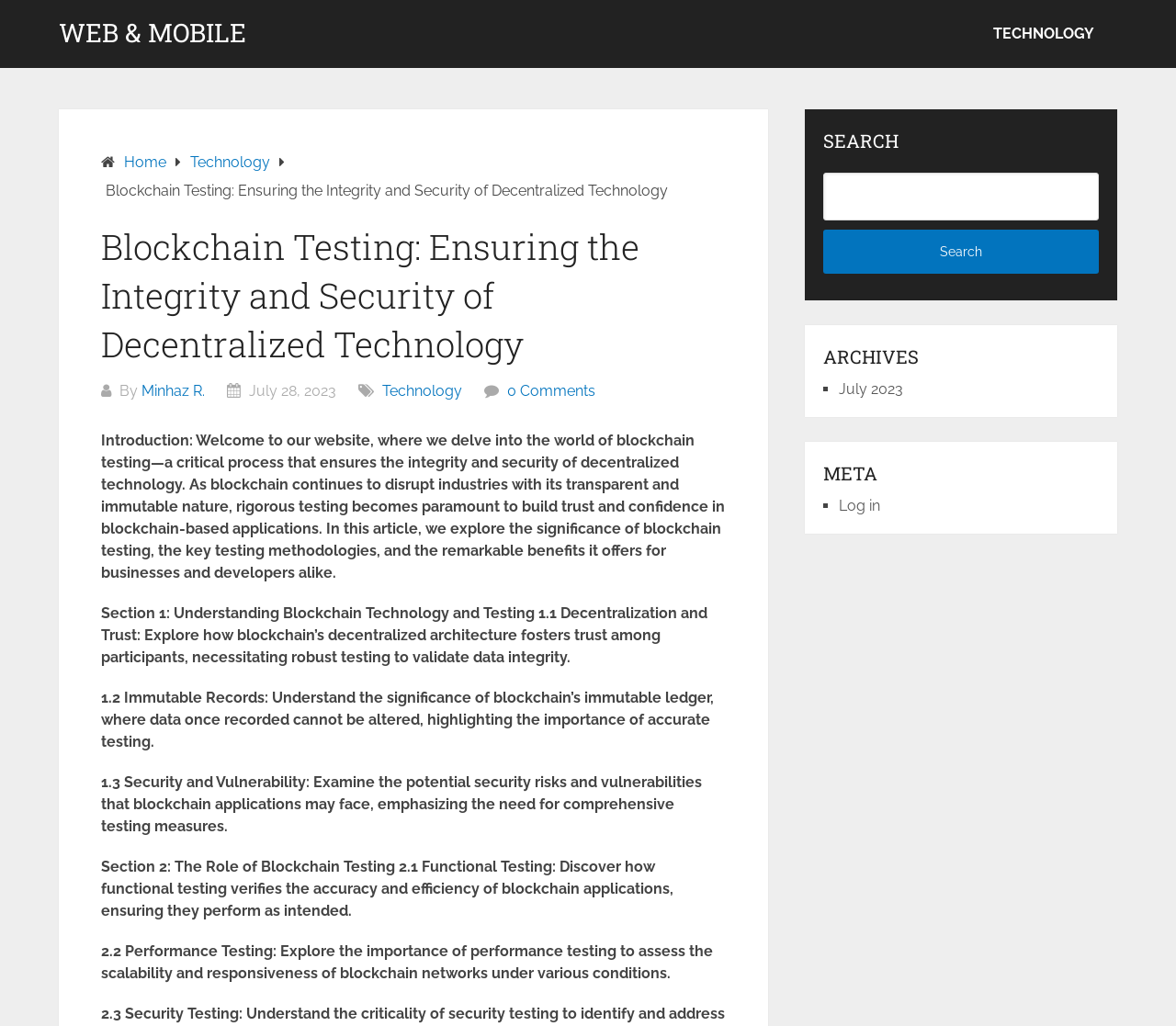What is the purpose of the search box?
Provide a one-word or short-phrase answer based on the image.

To search the website